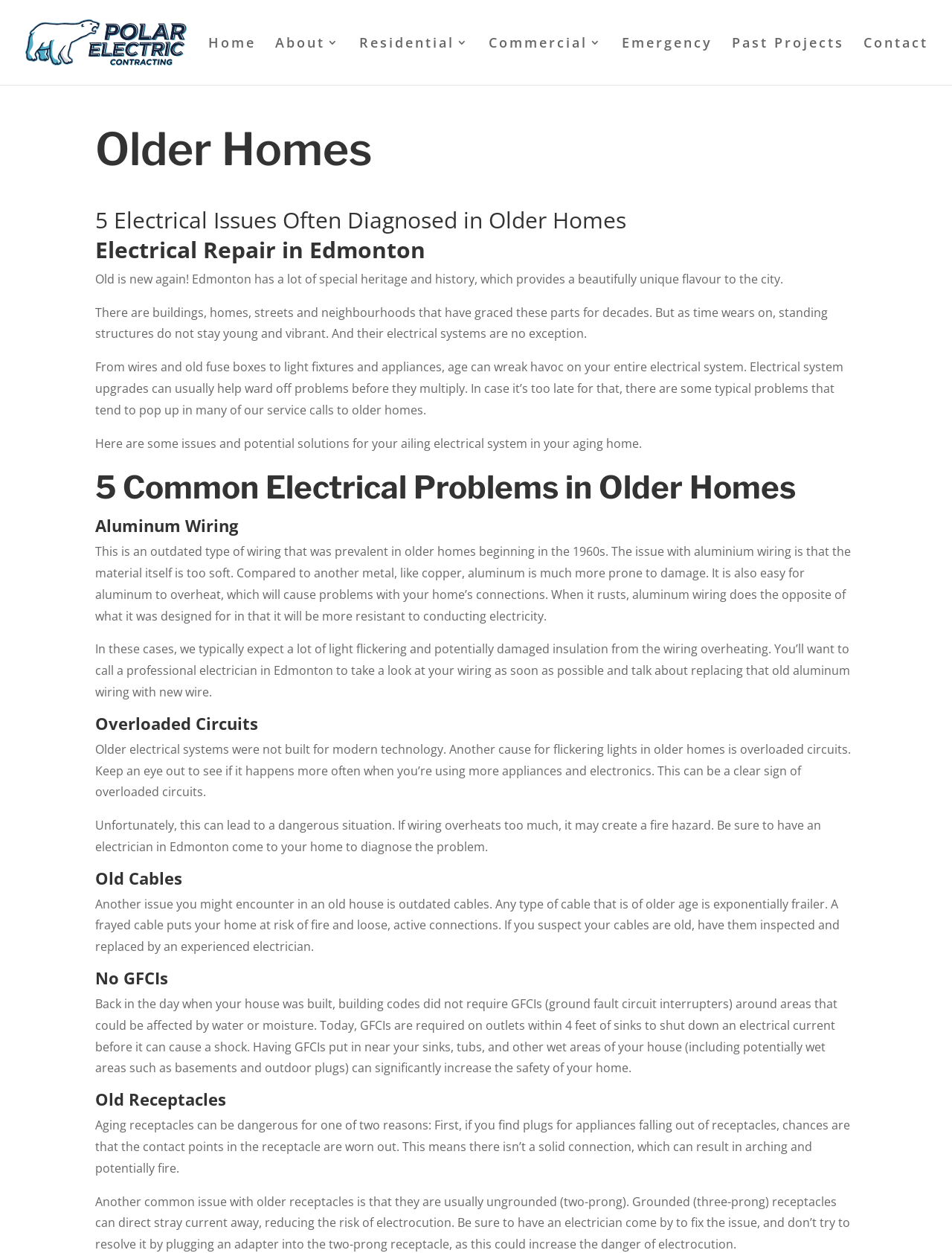Determine the bounding box coordinates for the clickable element required to fulfill the instruction: "Click the 'Residential 3' link". Provide the coordinates as four float numbers between 0 and 1, i.e., [left, top, right, bottom].

[0.377, 0.03, 0.493, 0.068]